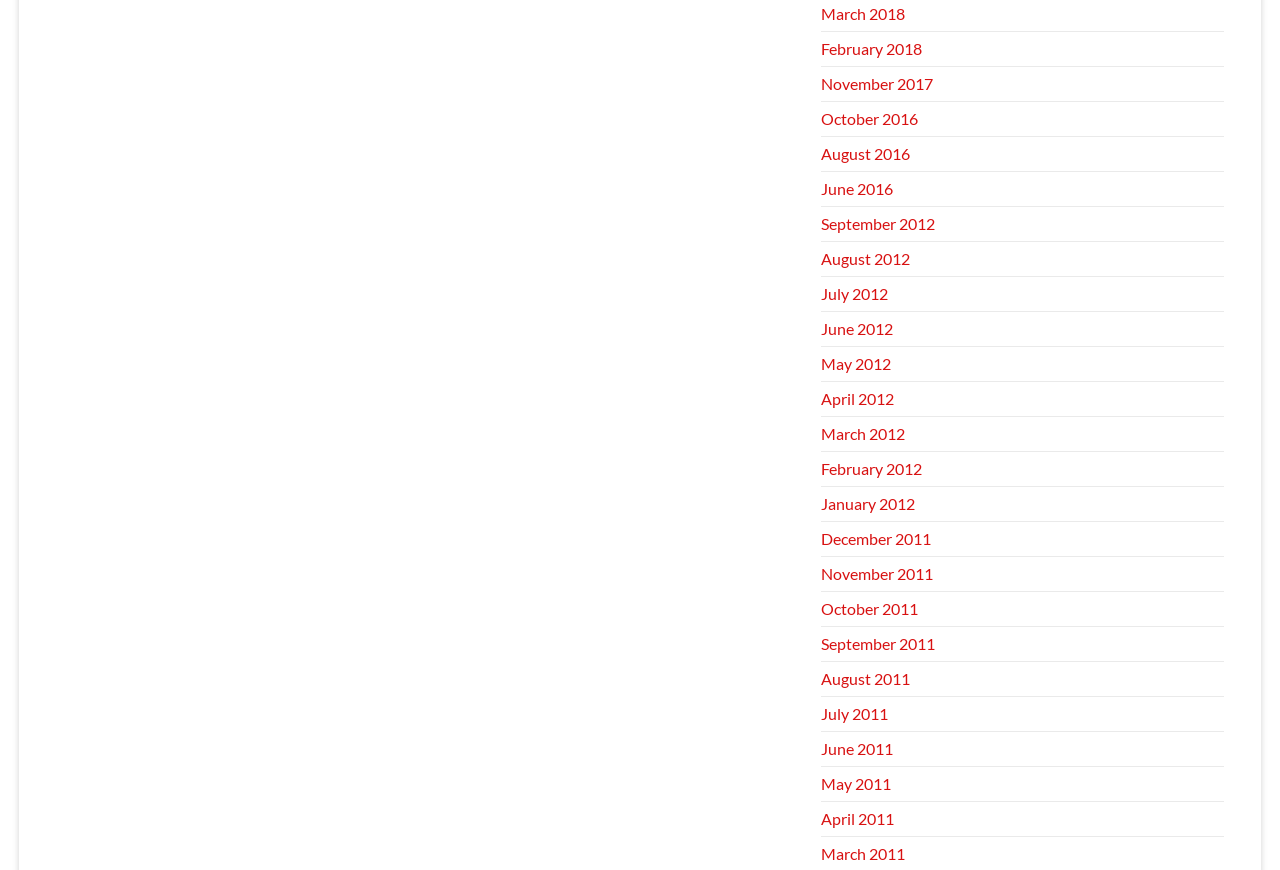What is the earliest month listed?
Based on the screenshot, respond with a single word or phrase.

March 2011